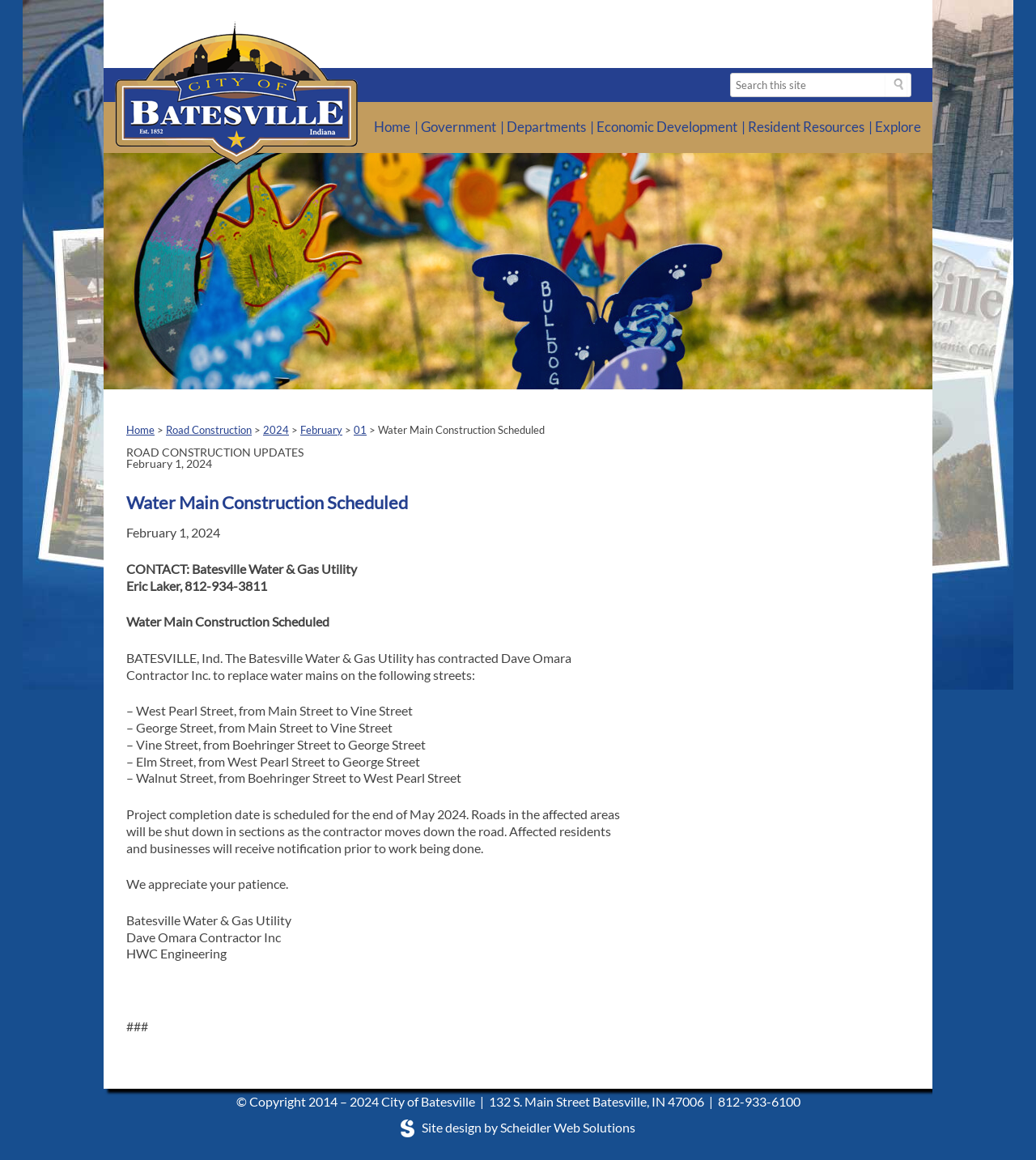Please identify the bounding box coordinates of the region to click in order to complete the given instruction: "Click on 'Quote Request'". The coordinates should be four float numbers between 0 and 1, i.e., [left, top, right, bottom].

None